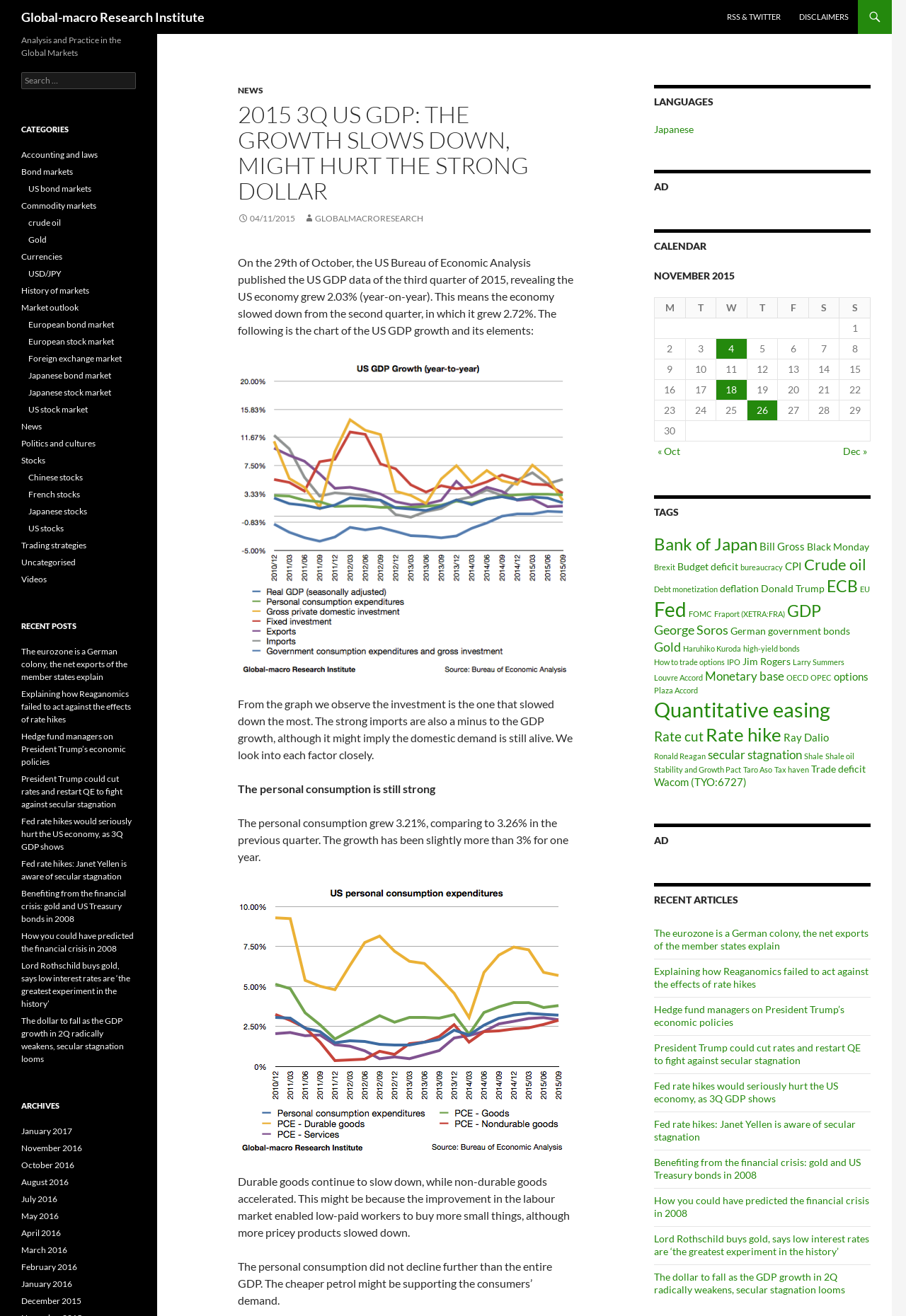What is the main heading displayed on the webpage? Please provide the text.

Global-macro Research Institute